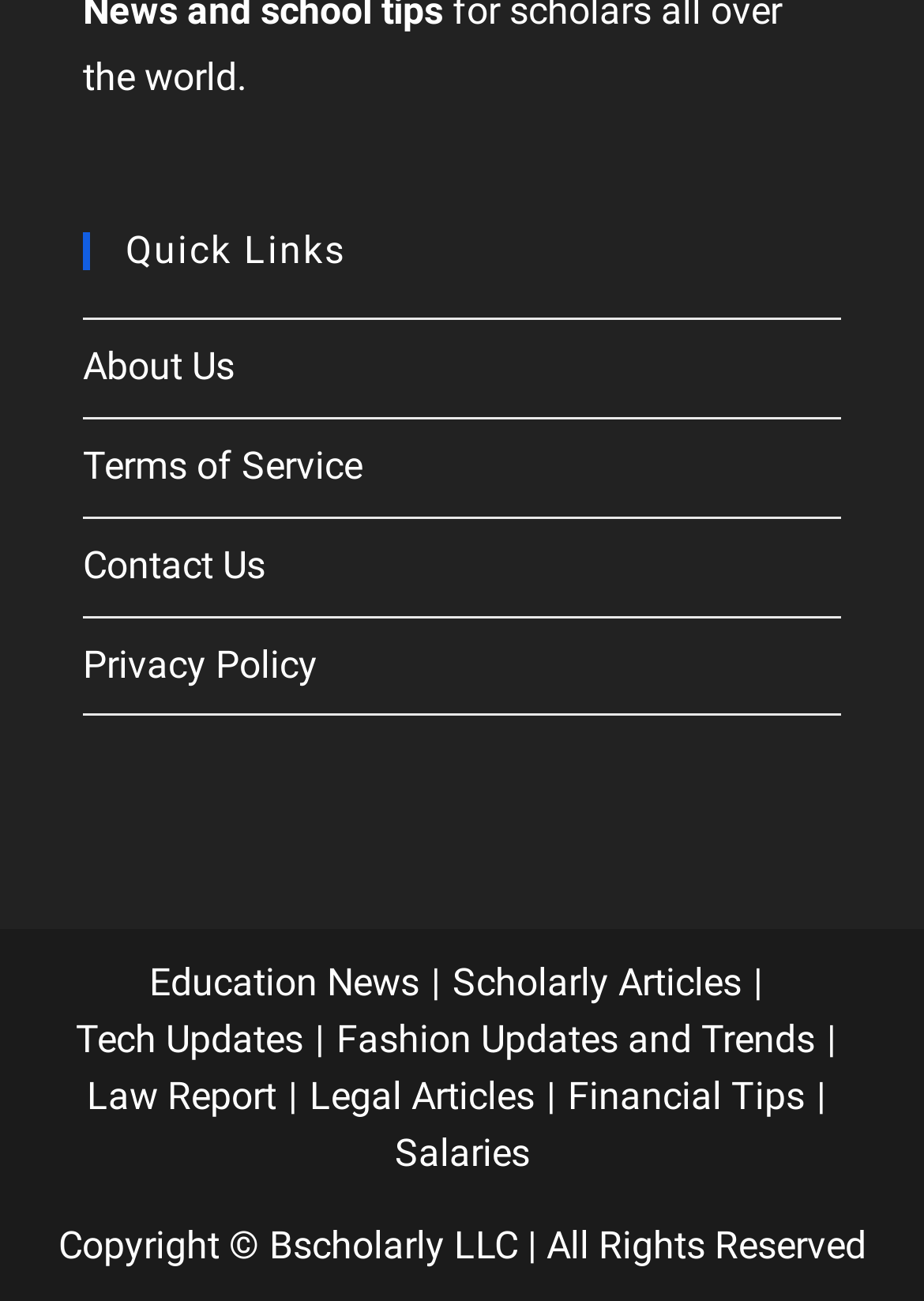Given the element description "Contact Us", identify the bounding box of the corresponding UI element.

[0.09, 0.417, 0.287, 0.451]